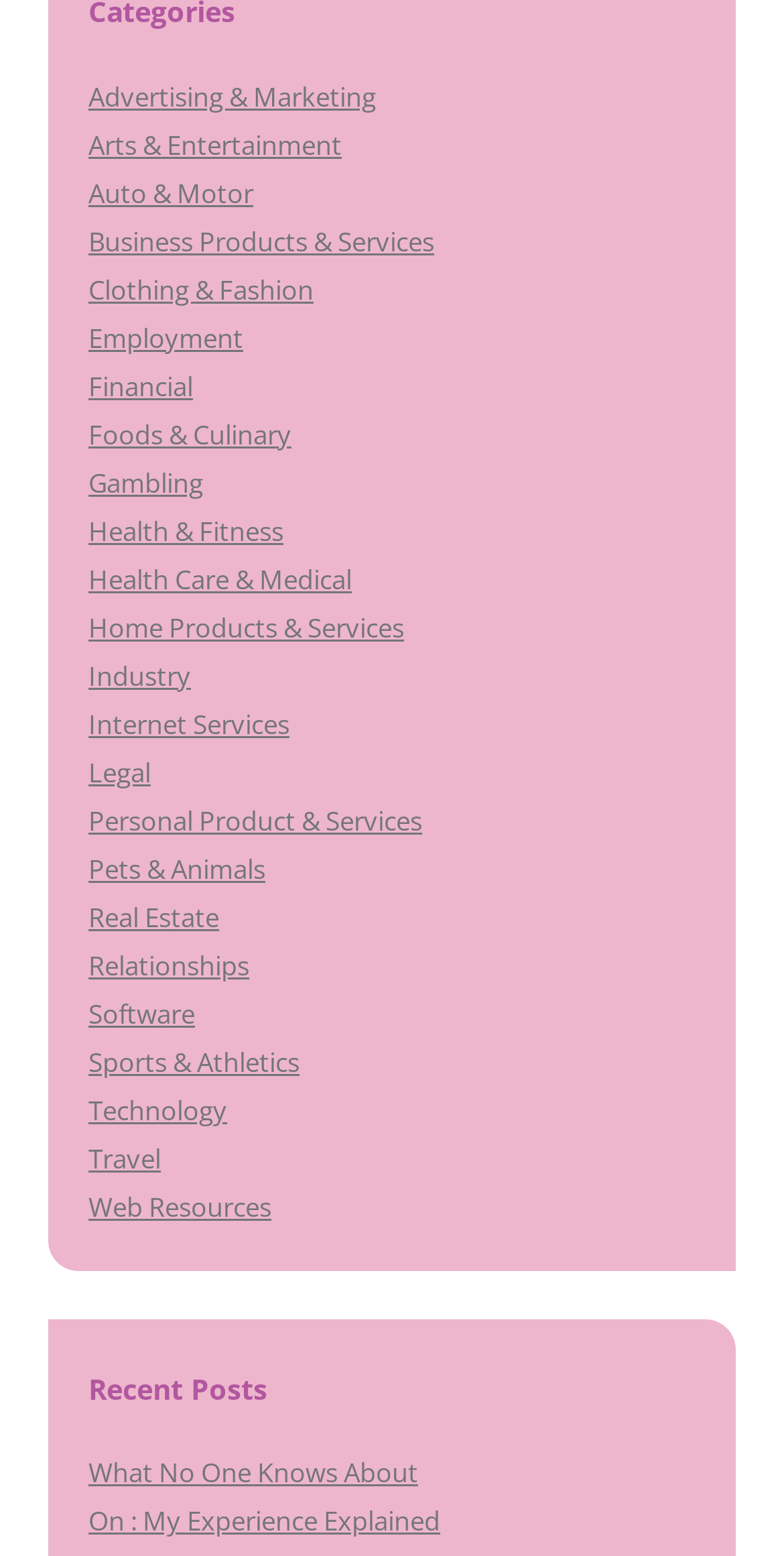What category is 'Clothing & Fashion' under?
Answer with a single word or short phrase according to what you see in the image.

Business